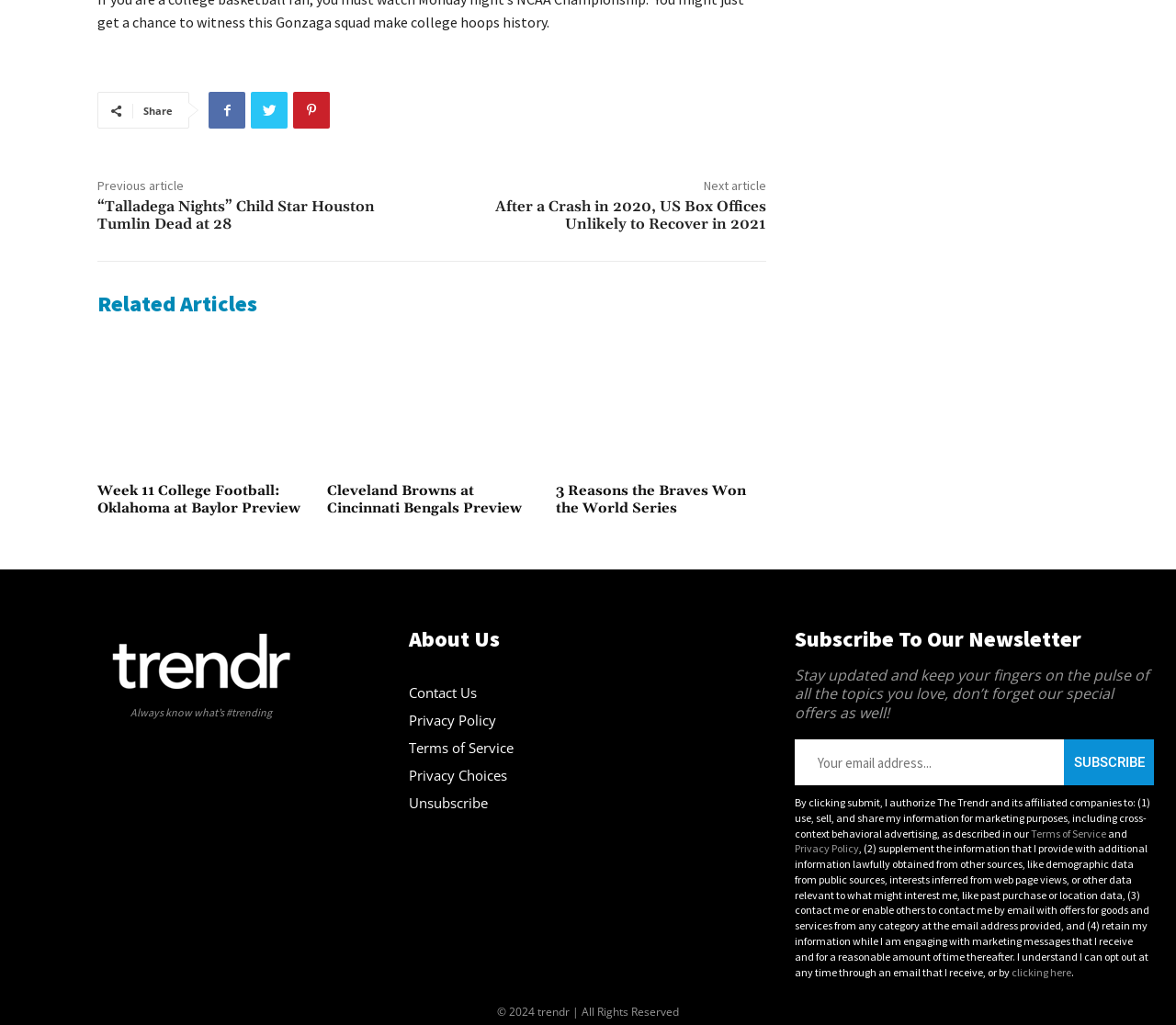Please identify the bounding box coordinates of the element that needs to be clicked to execute the following command: "Read the article 'Talladega Nights' Child Star Houston Tumlin Dead at 28". Provide the bounding box using four float numbers between 0 and 1, formatted as [left, top, right, bottom].

[0.083, 0.193, 0.319, 0.228]